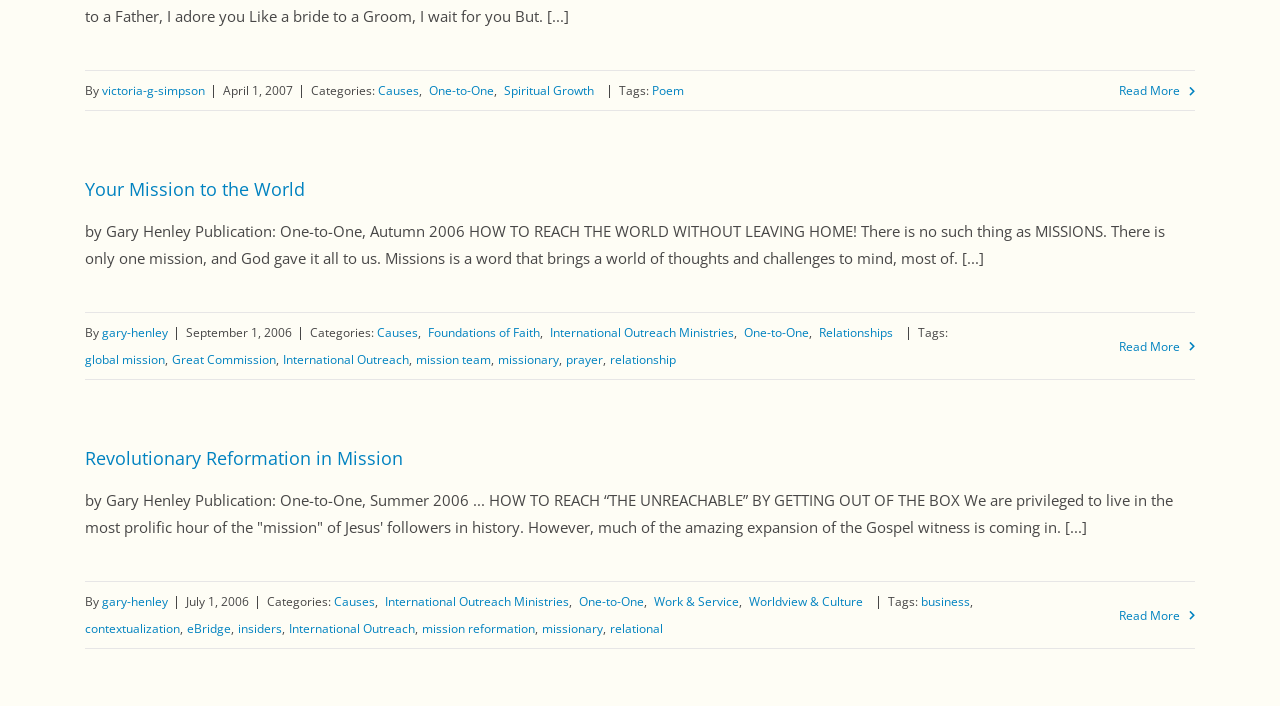Please mark the clickable region by giving the bounding box coordinates needed to complete this instruction: "Explore 'Revolutionary Reformation in Mission'".

[0.066, 0.632, 0.315, 0.666]